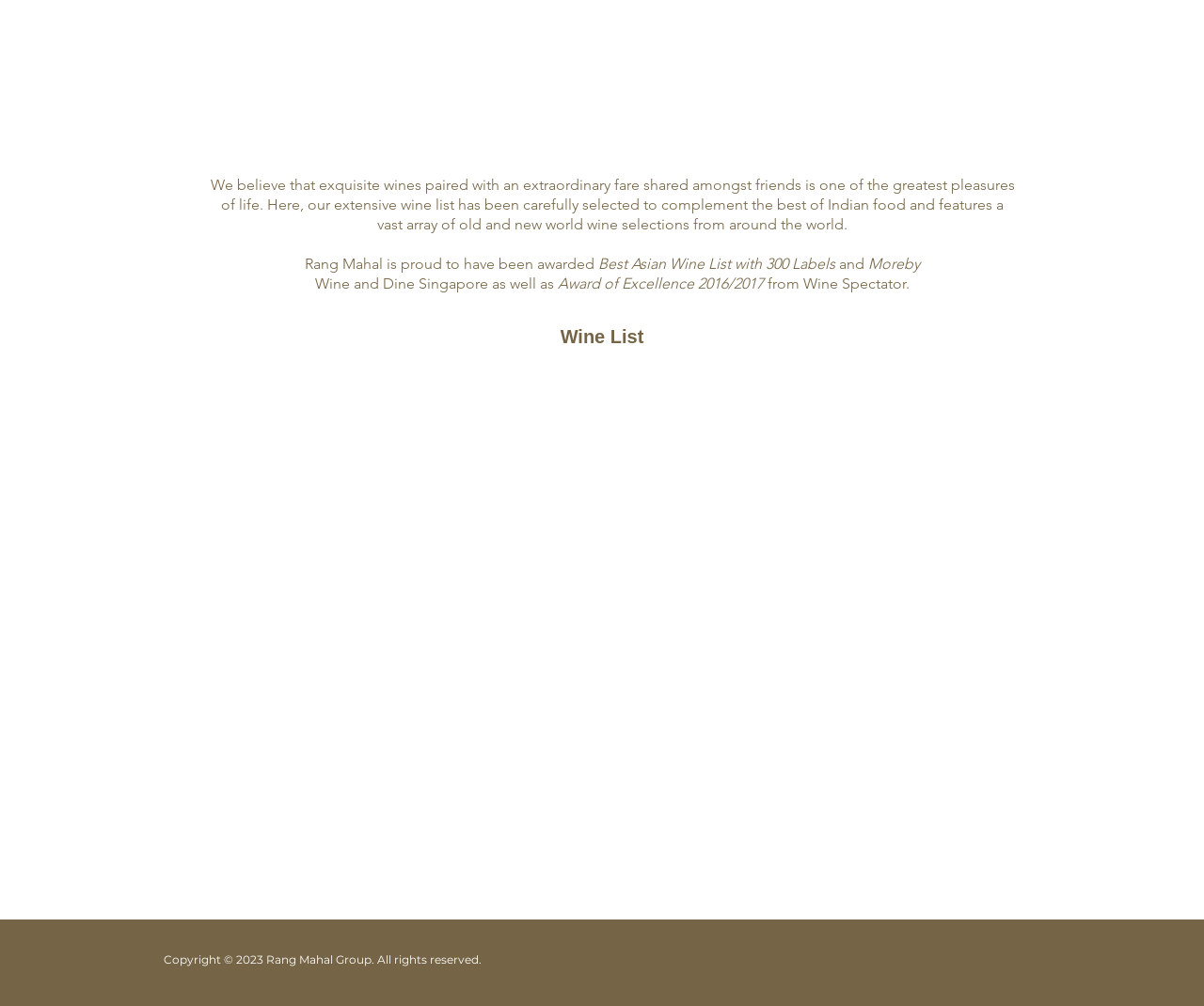What is the name of the group that owns the webpage?
Make sure to answer the question with a detailed and comprehensive explanation.

The name of the group that owns the webpage can be found in the StaticText element 'Copyright © 2023 Rang Mahal Group. All rights reserved.' which is located at the bottom of the webpage.